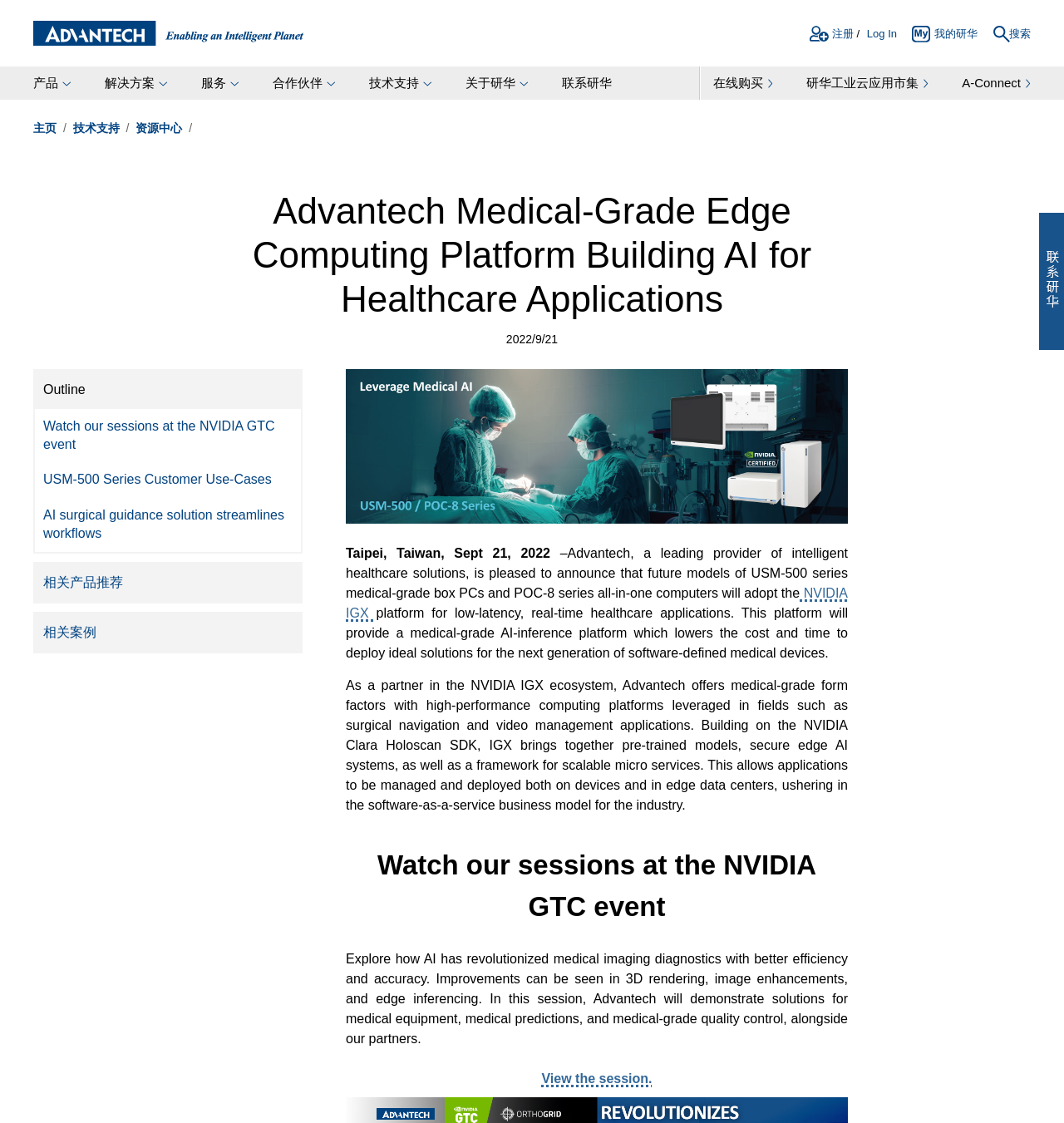Extract the main heading text from the webpage.

Advantech Medical-Grade Edge Computing Platform Building AI for Healthcare Applications